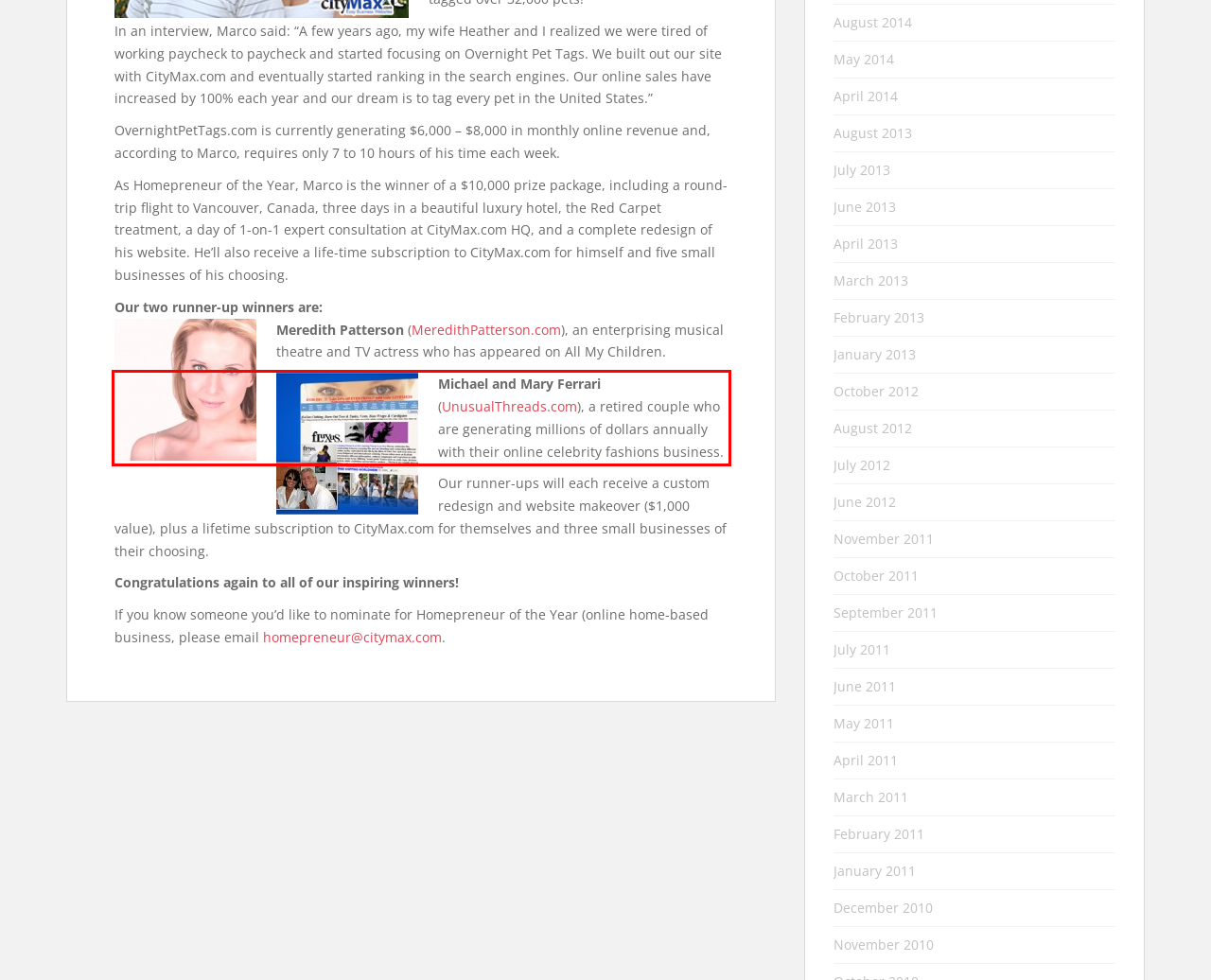Please recognize and transcribe the text located inside the red bounding box in the webpage image.

Michael and Mary Ferrari (UnusualThreads.com), a retired couple who are generating millions of dollars annually with their online celebrity fashions business.